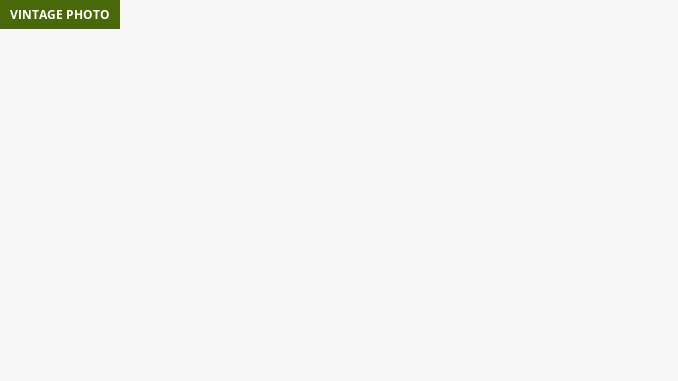Give a one-word or short-phrase answer to the following question: 
Where is the label 'VINTAGE PHOTO' positioned?

top left corner